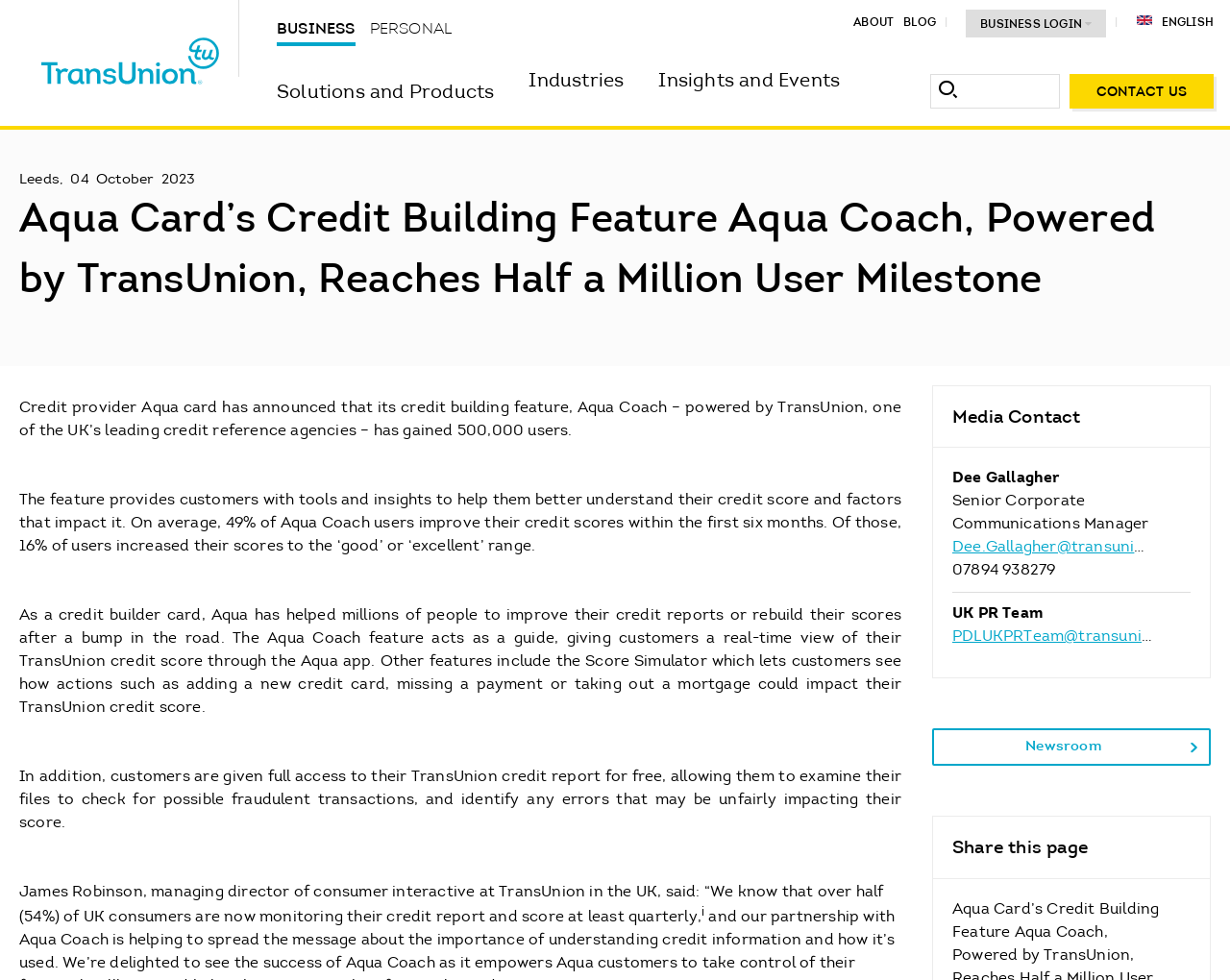Determine the bounding box coordinates of the clickable region to execute the instruction: "Search". The coordinates should be four float numbers between 0 and 1, denoted as [left, top, right, bottom].

[0.87, 0.078, 0.912, 0.094]